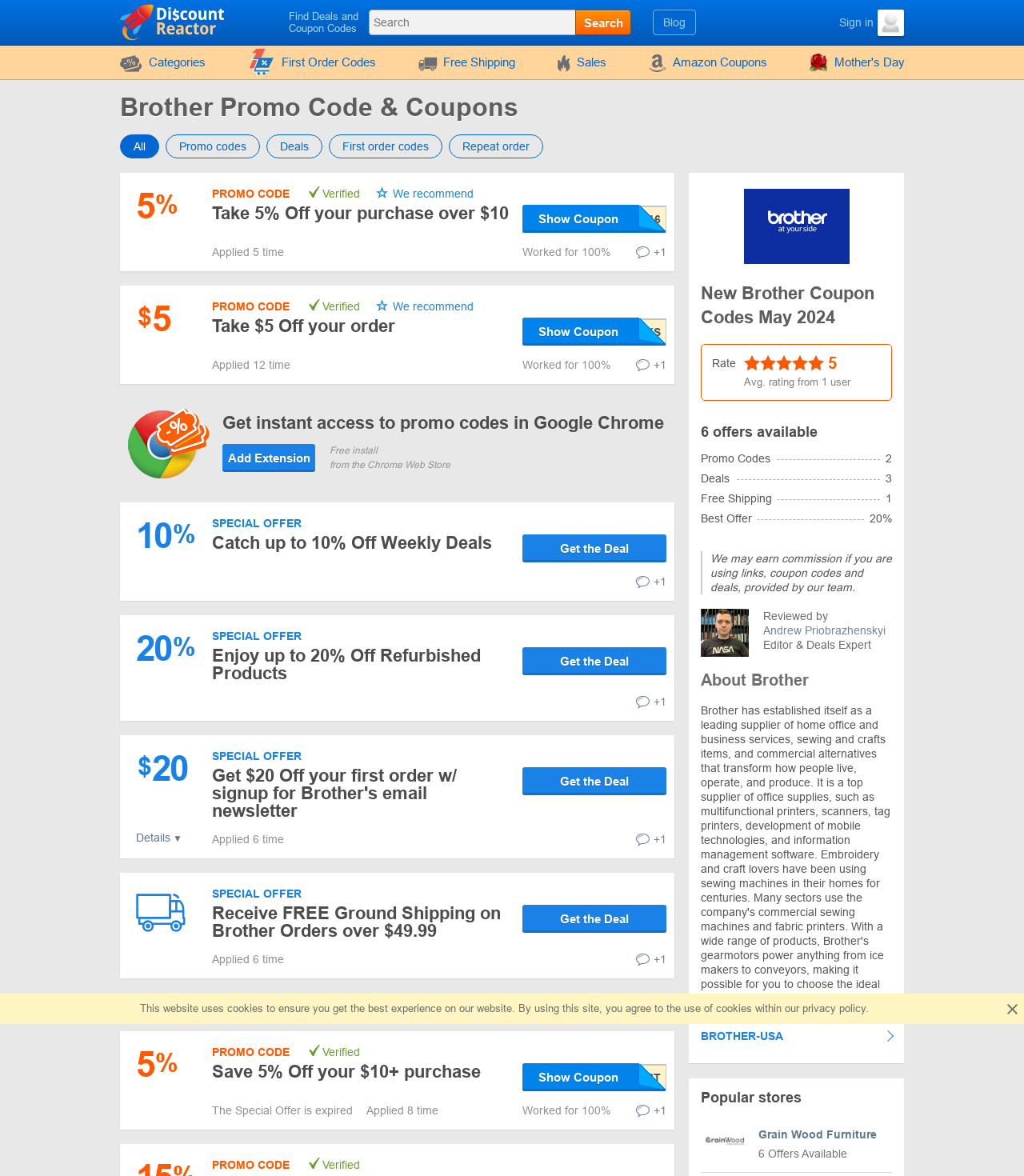What is the brand of promo codes on this webpage?
Refer to the screenshot and answer in one word or phrase.

Brother